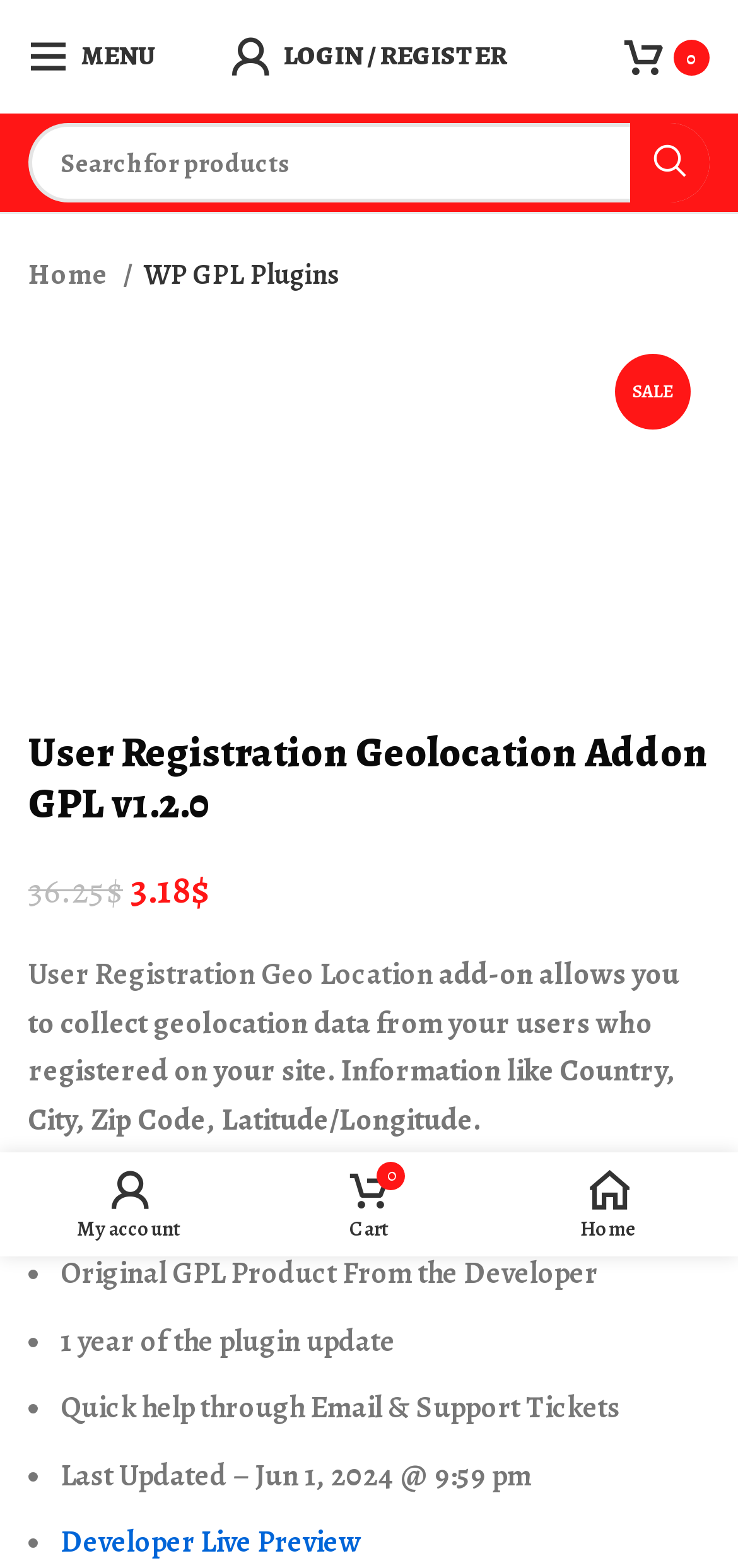Pinpoint the bounding box coordinates of the clickable area needed to execute the instruction: "Add to cart". The coordinates should be specified as four float numbers between 0 and 1, i.e., [left, top, right, bottom].

[0.0, 0.766, 1.0, 0.817]